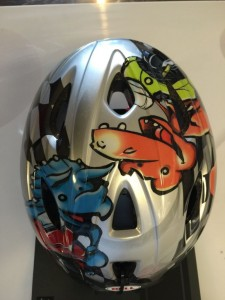What is the purpose of the helmet's design?
Relying on the image, give a concise answer in one word or a brief phrase.

To appeal to younger skiers